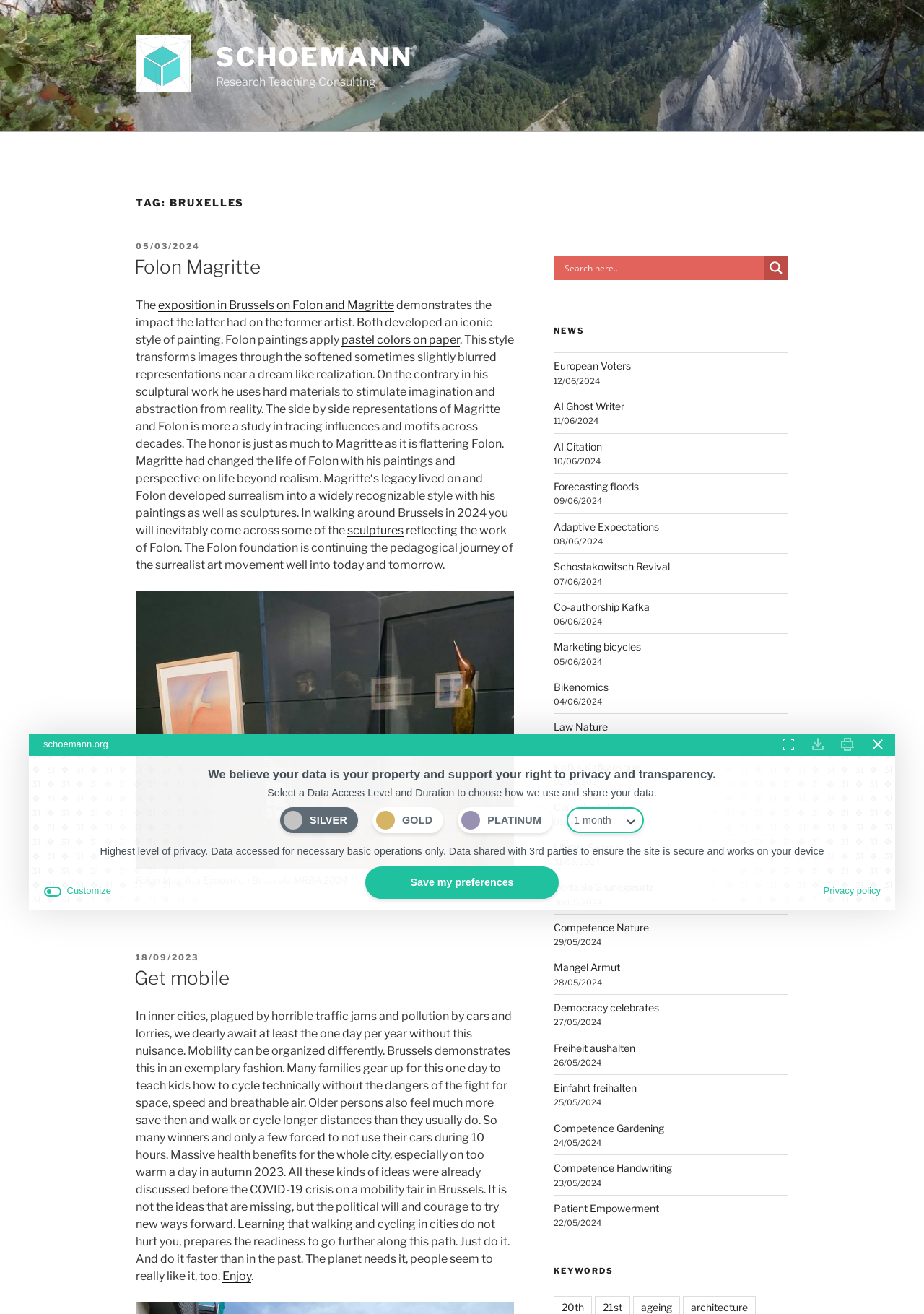Determine the bounding box coordinates for the clickable element to execute this instruction: "Search for something". Provide the coordinates as four float numbers between 0 and 1, i.e., [left, top, right, bottom].

[0.611, 0.195, 0.823, 0.213]